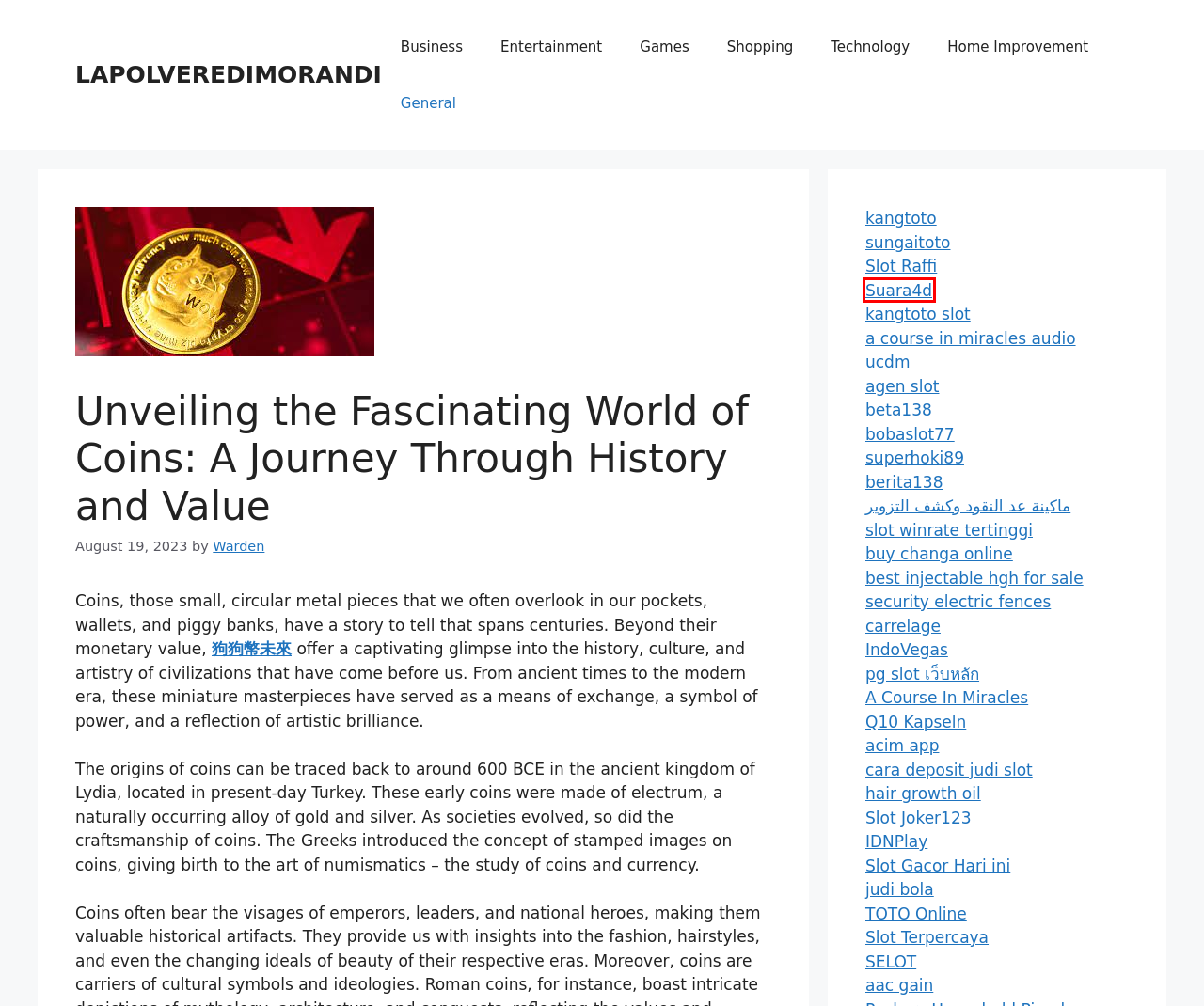Look at the screenshot of a webpage where a red rectangle bounding box is present. Choose the webpage description that best describes the new webpage after clicking the element inside the red bounding box. Here are the candidates:
A. Home Improvement Archives - LAPOLVEREDIMORANDI
B. Redfood Nahrungsergänzungsmittel kaufen - Qualität ...
C. Buy Human Growth Hormone – Steroid Warehouse
D. Entertainment Archives - LAPOLVEREDIMORANDI
E. Games Archives - LAPOLVEREDIMORANDI
F. Deposit Judi Slot Online PlayStar Termurah
G. General Archives - LAPOLVEREDIMORANDI
H. Suara4d Daftar Situs Taruhan Bola Online Terpercaya

H